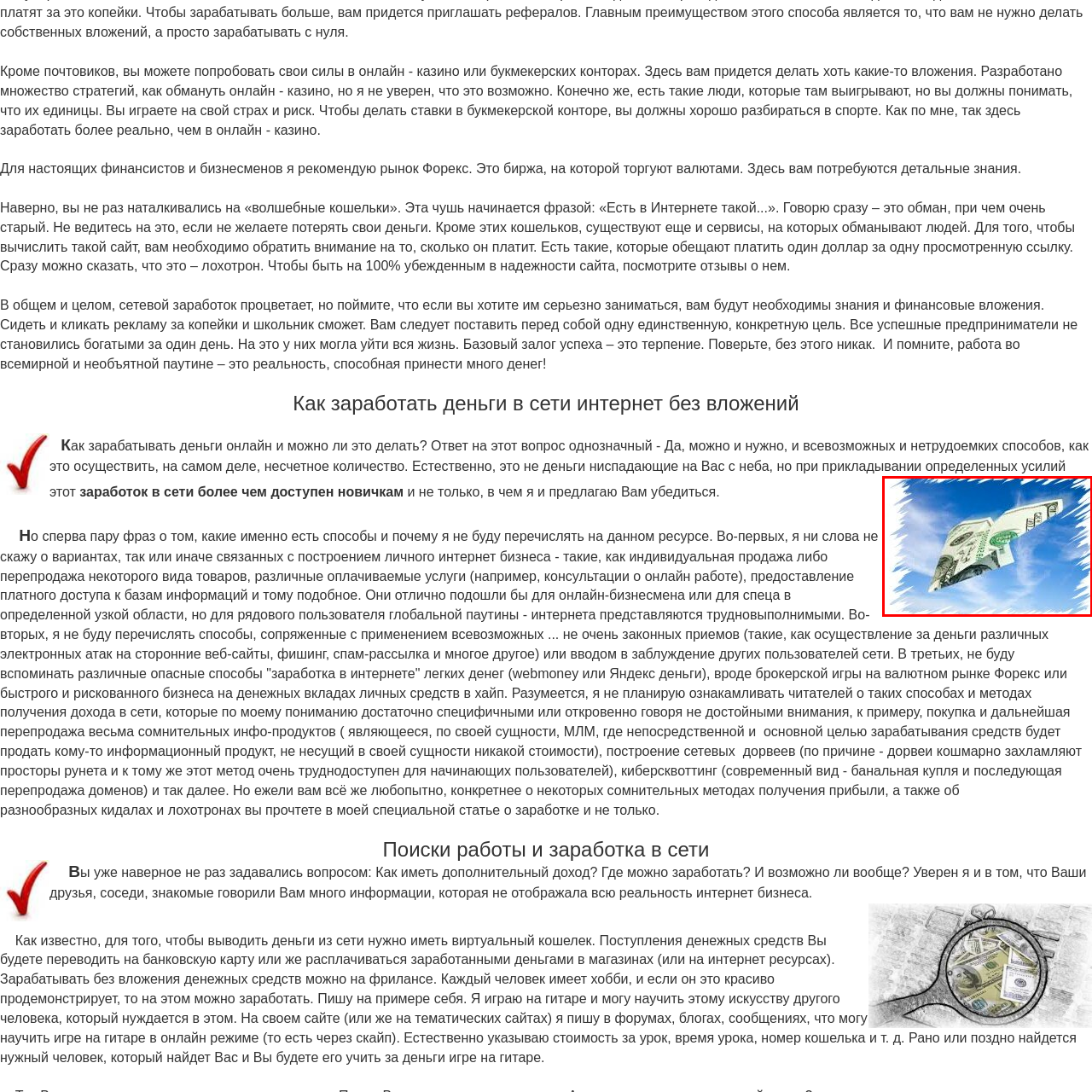View the segment outlined in white, What is advised against in the surrounding text? 
Answer using one word or phrase.

scams